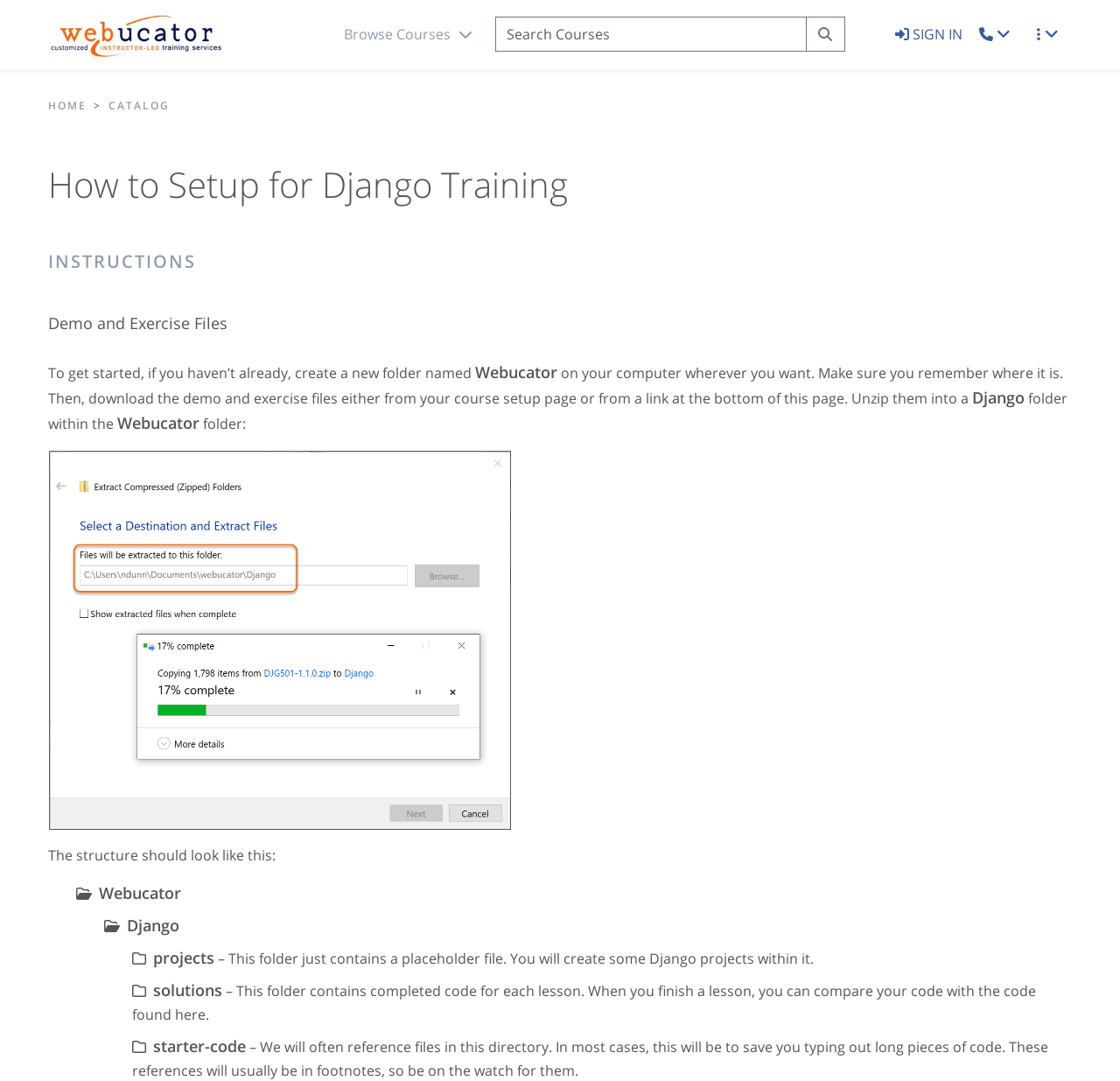Create a detailed narrative of the webpage’s visual and textual elements.

The webpage is about Webucator, a training provider, and specifically focuses on setting up for Django training. At the top left corner, there is a Webucator logo, which is an image linked to the website's homepage. Next to the logo, there are navigation links, including "Browse Courses" and a search box to search for courses. On the top right corner, there are links to sign in and buttons to toggle contact and more dropdown menus.

Below the navigation bar, there is a breadcrumb navigation menu, showing the current page's location within the website's hierarchy. The main content of the page is divided into sections, with headings and subheadings. The first heading is "How to Setup for Django Training", followed by "INSTRUCTIONS" and then "Demo and Exercise Files".

The instructions section provides step-by-step guidance on setting up for Django training, including creating a new folder, downloading demo and exercise files, and unzipping them into a specific folder structure. The text is accompanied by an image illustrating the unzipping process. The folder structure is explained in detail, with labels and descriptions for each folder, including "Webucator", "Django", "projects", "solutions", and "starter-code".

Throughout the instructions, there are static text elements providing additional information and explanations. The text is well-organized and easy to follow, with clear headings and concise language. Overall, the webpage is focused on providing detailed instructions for setting up Django training, with a clear and structured layout.